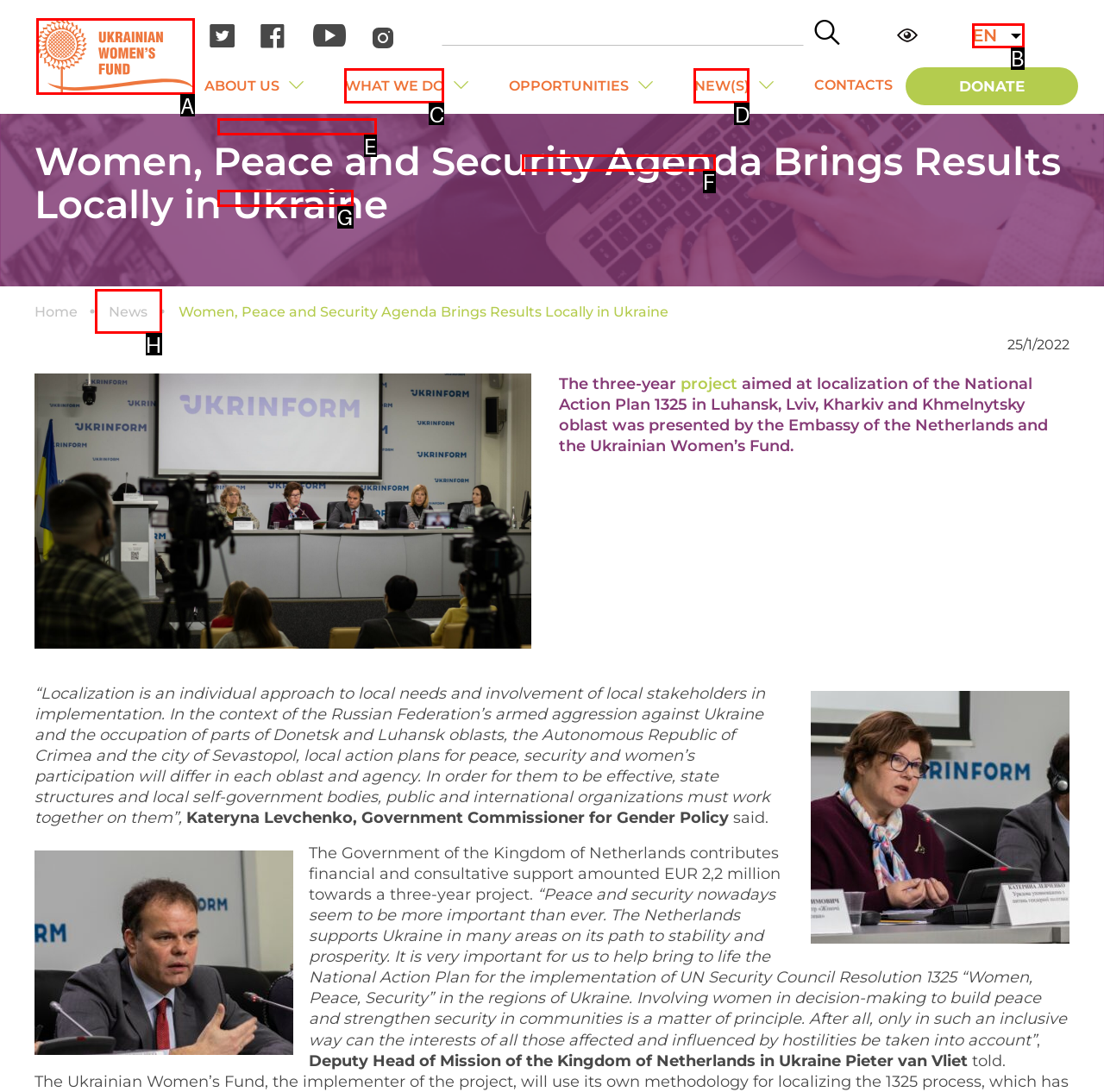Select the letter that corresponds to this element description: NEW(S)
Answer with the letter of the correct option directly.

D